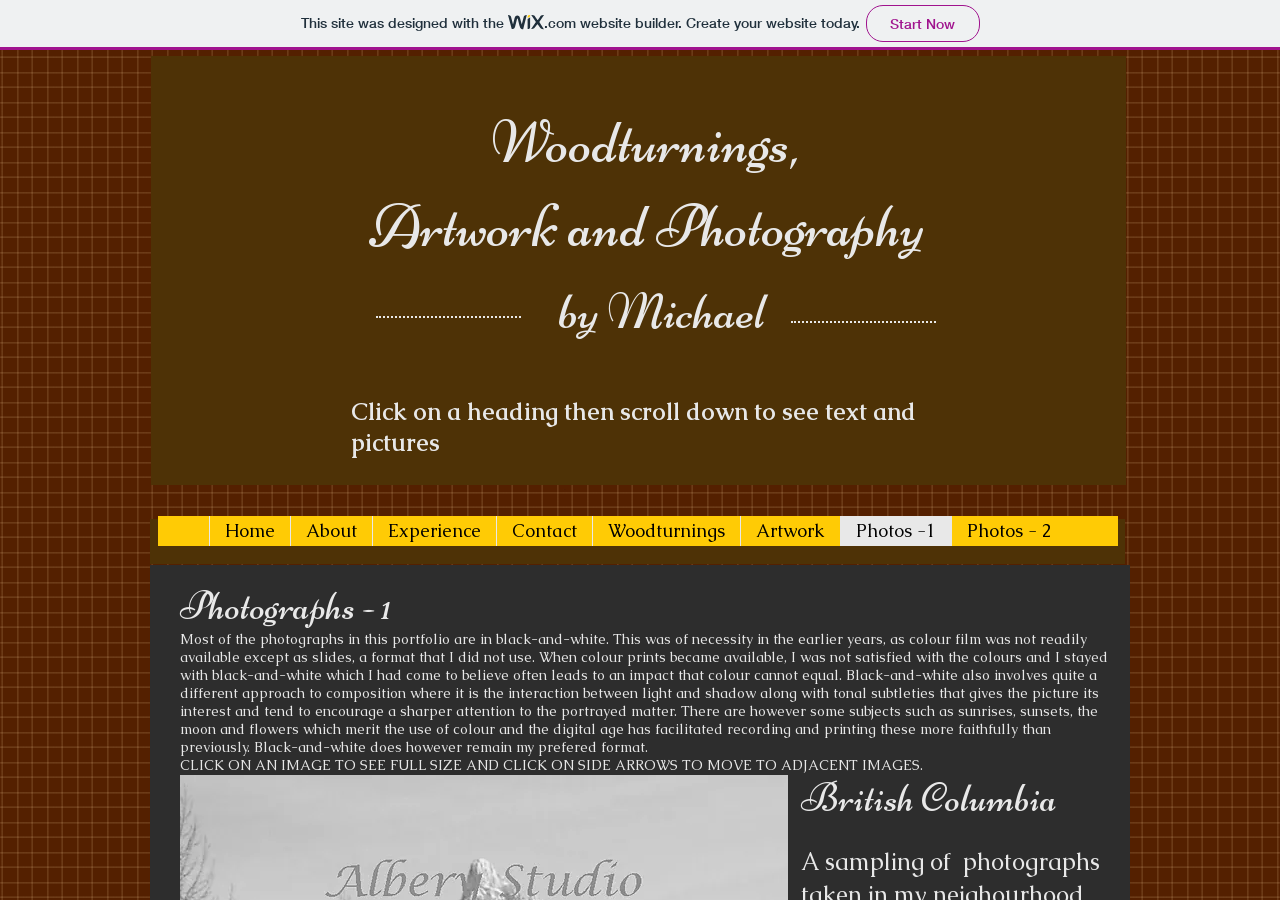What is the name of the photographer?
Could you answer the question in a detailed manner, providing as much information as possible?

The heading 'by Michael' indicates that the photographer's name is Michael.